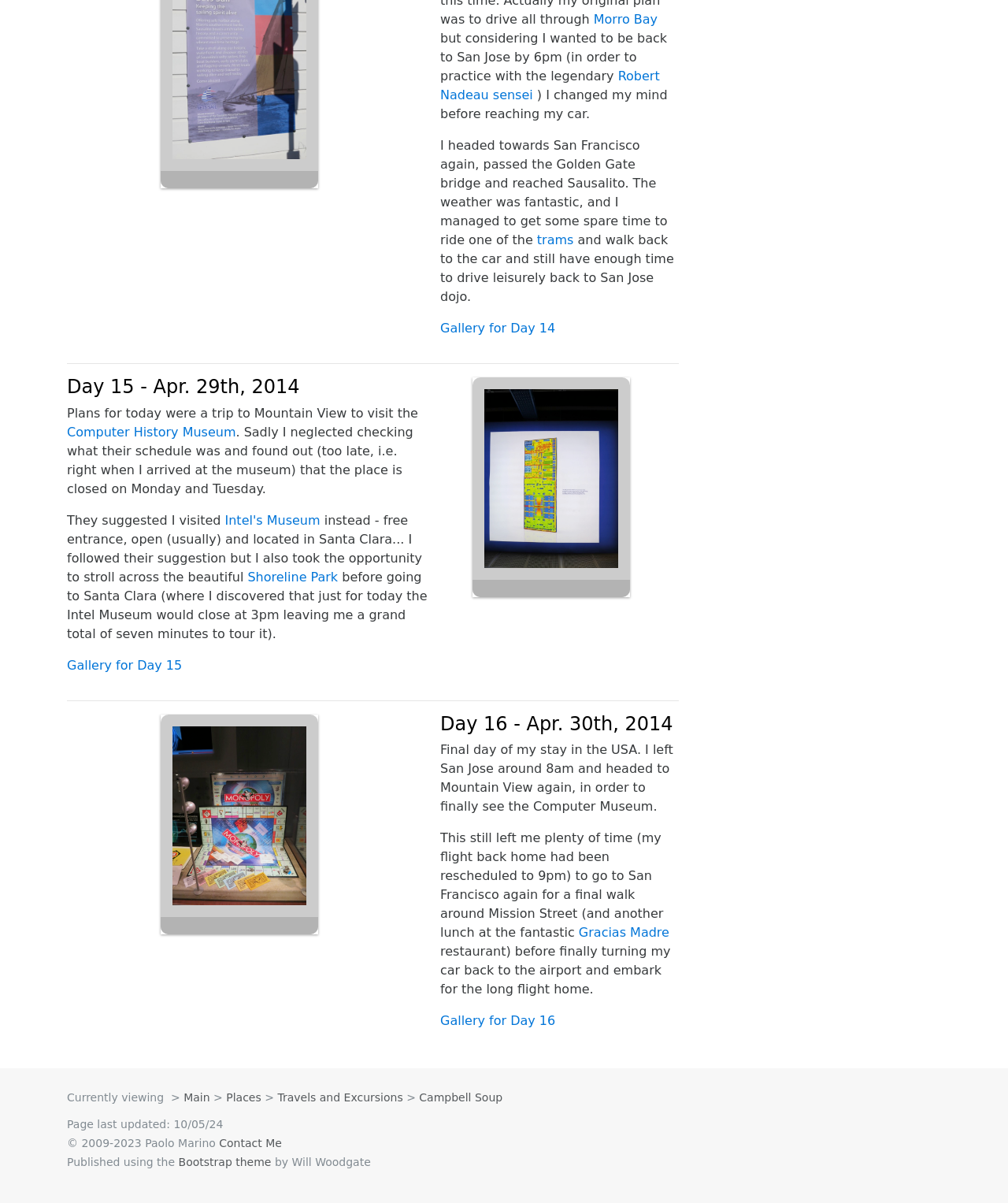Can you pinpoint the bounding box coordinates for the clickable element required for this instruction: "Visit the Gracias Madre restaurant"? The coordinates should be four float numbers between 0 and 1, i.e., [left, top, right, bottom].

[0.574, 0.769, 0.664, 0.781]